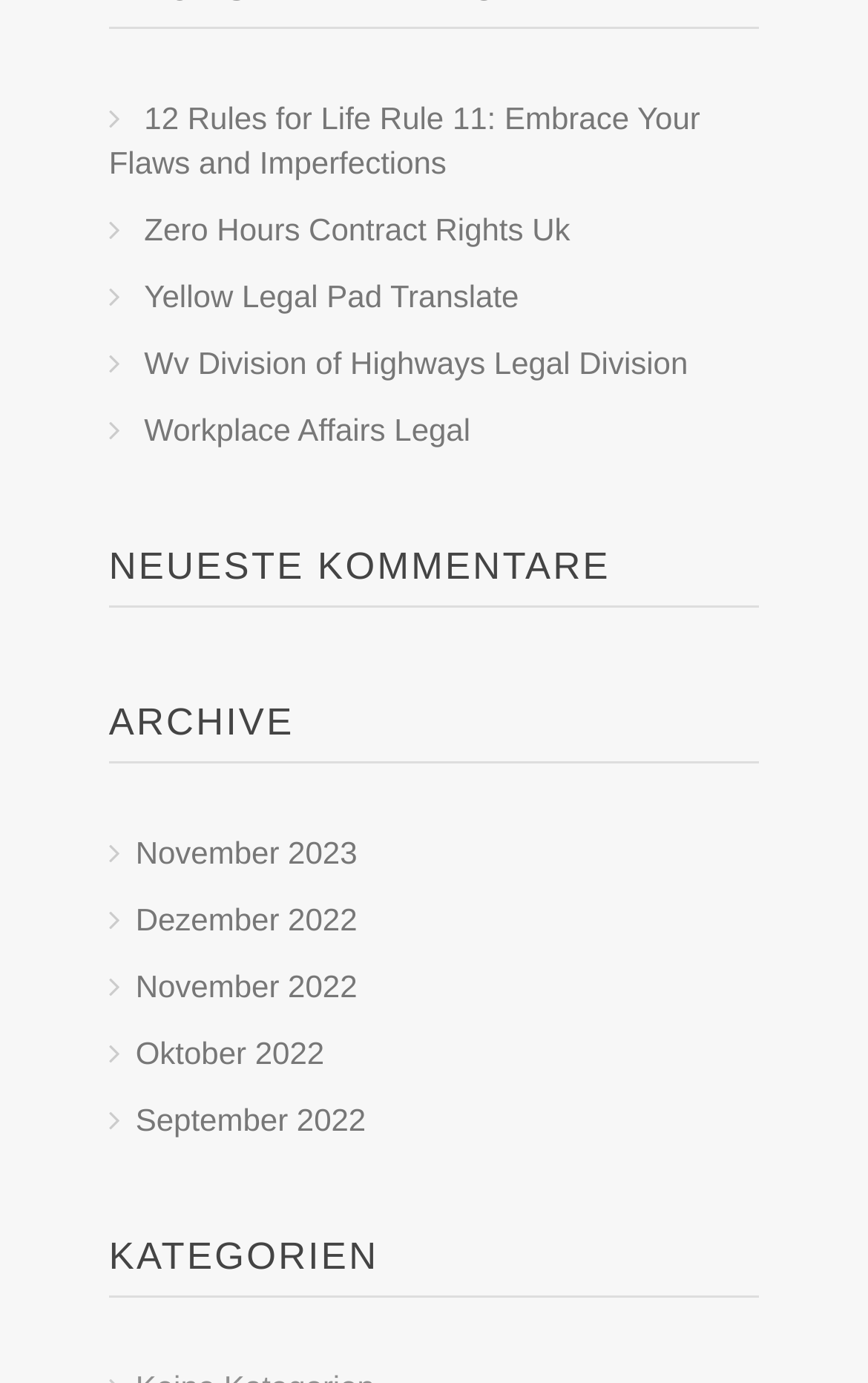Answer this question using a single word or a brief phrase:
What is the title of the first link?

12 Rules for Life Rule 11